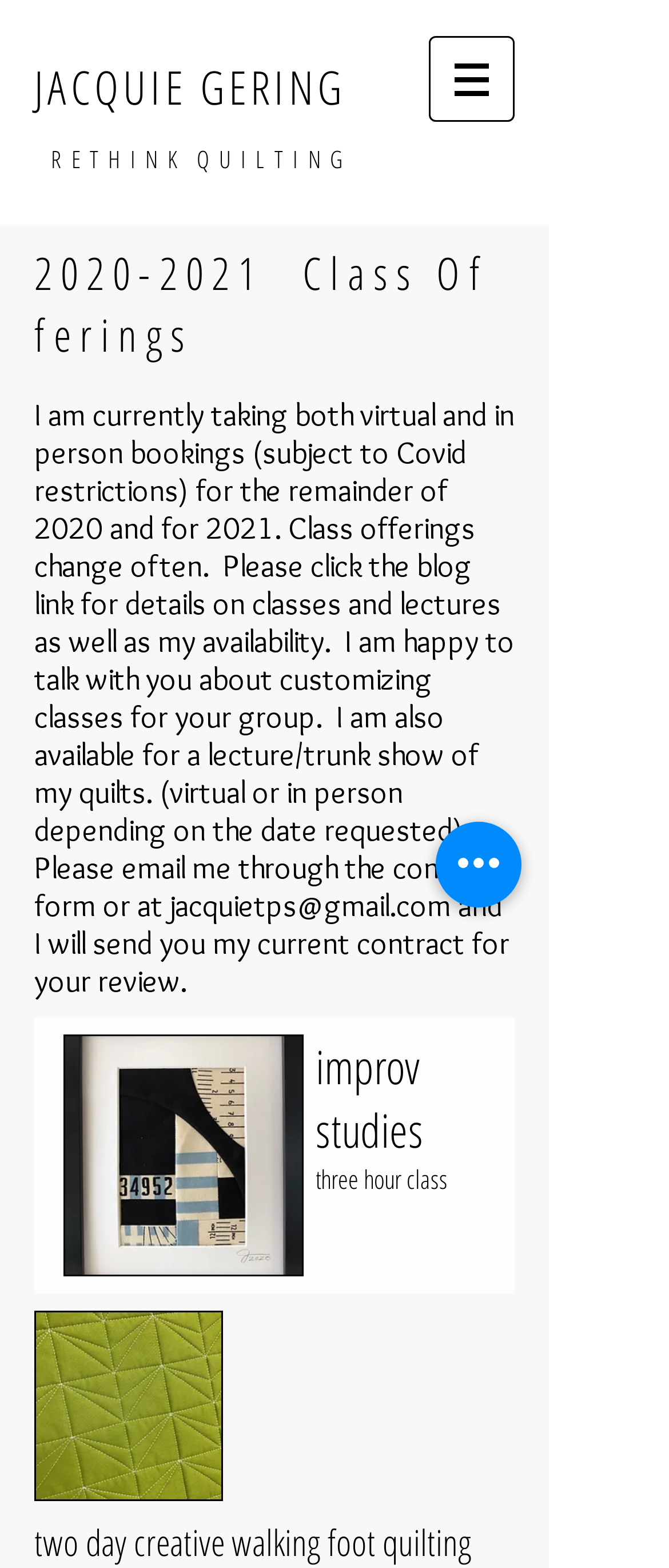How can you contact the instructor?
Answer the question with a single word or phrase by looking at the picture.

Through email or contact form